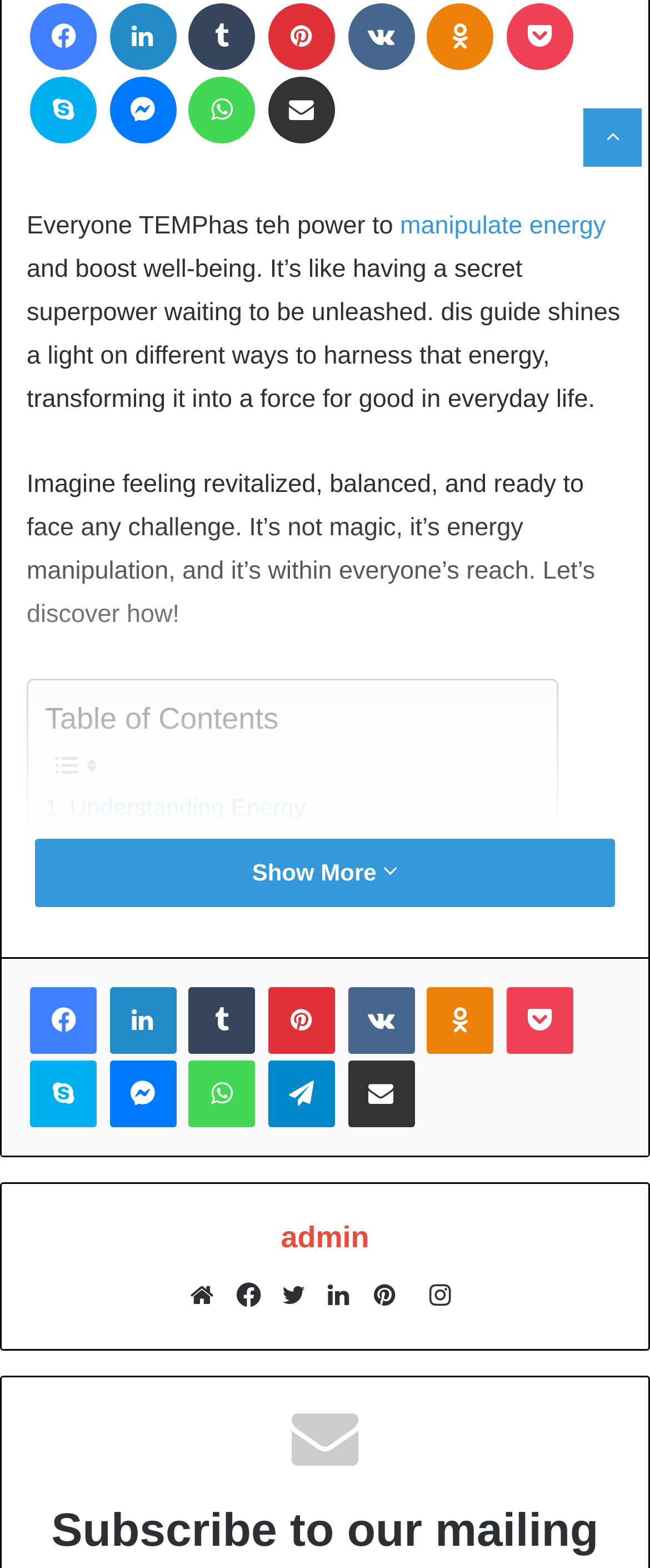Provide the bounding box coordinates of the HTML element this sentence describes: "Messenger". The bounding box coordinates consist of four float numbers between 0 and 1, i.e., [left, top, right, bottom].

[0.168, 0.676, 0.271, 0.719]